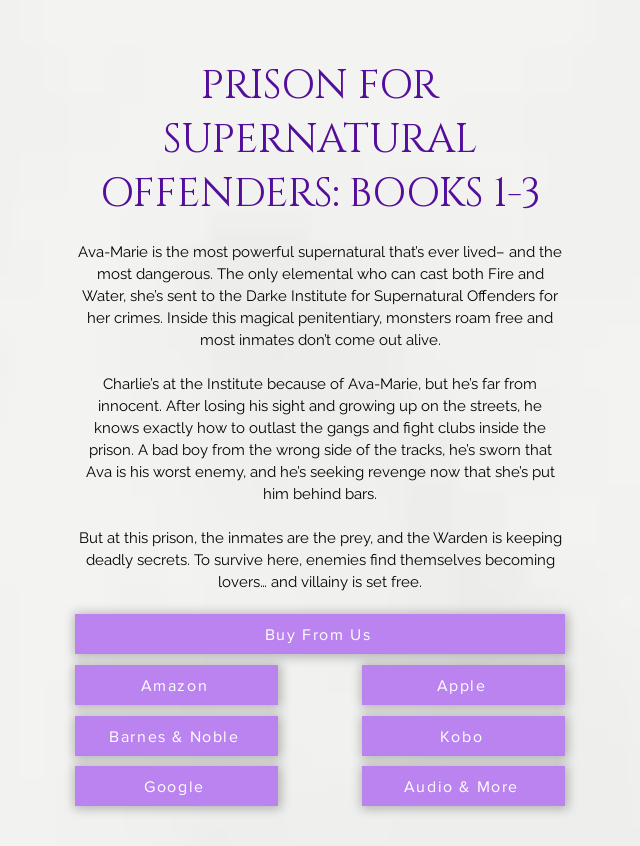Provide a short answer using a single word or phrase for the following question: 
Where can readers purchase the book?

Amazon, Barnes & Noble, Apple, Kobo, and more